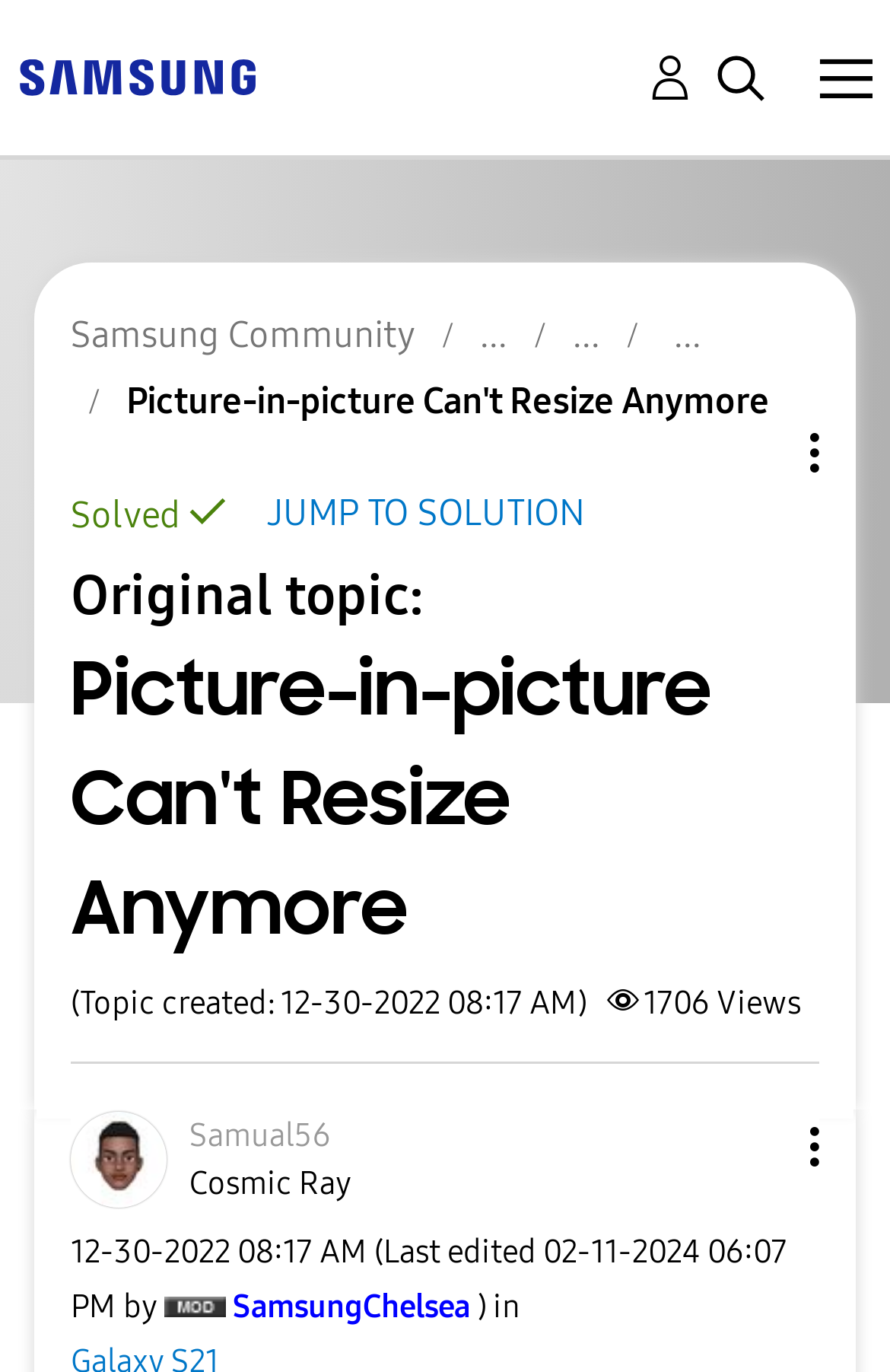Answer the question in a single word or phrase:
What is the topic of this discussion?

Picture-in-picture Can't Resize Anymore